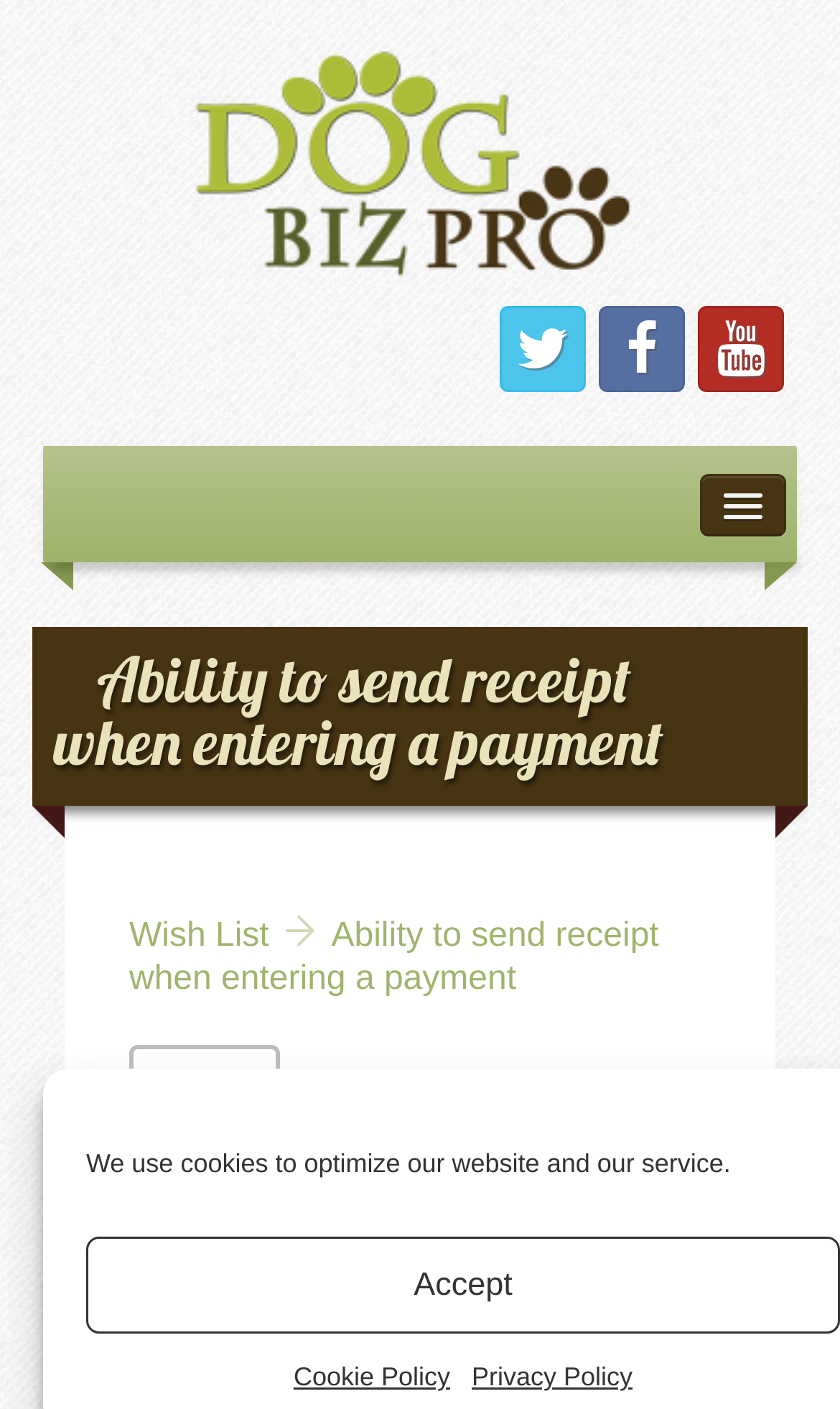How many social media links are present?
Please provide a single word or phrase as your answer based on the screenshot.

3